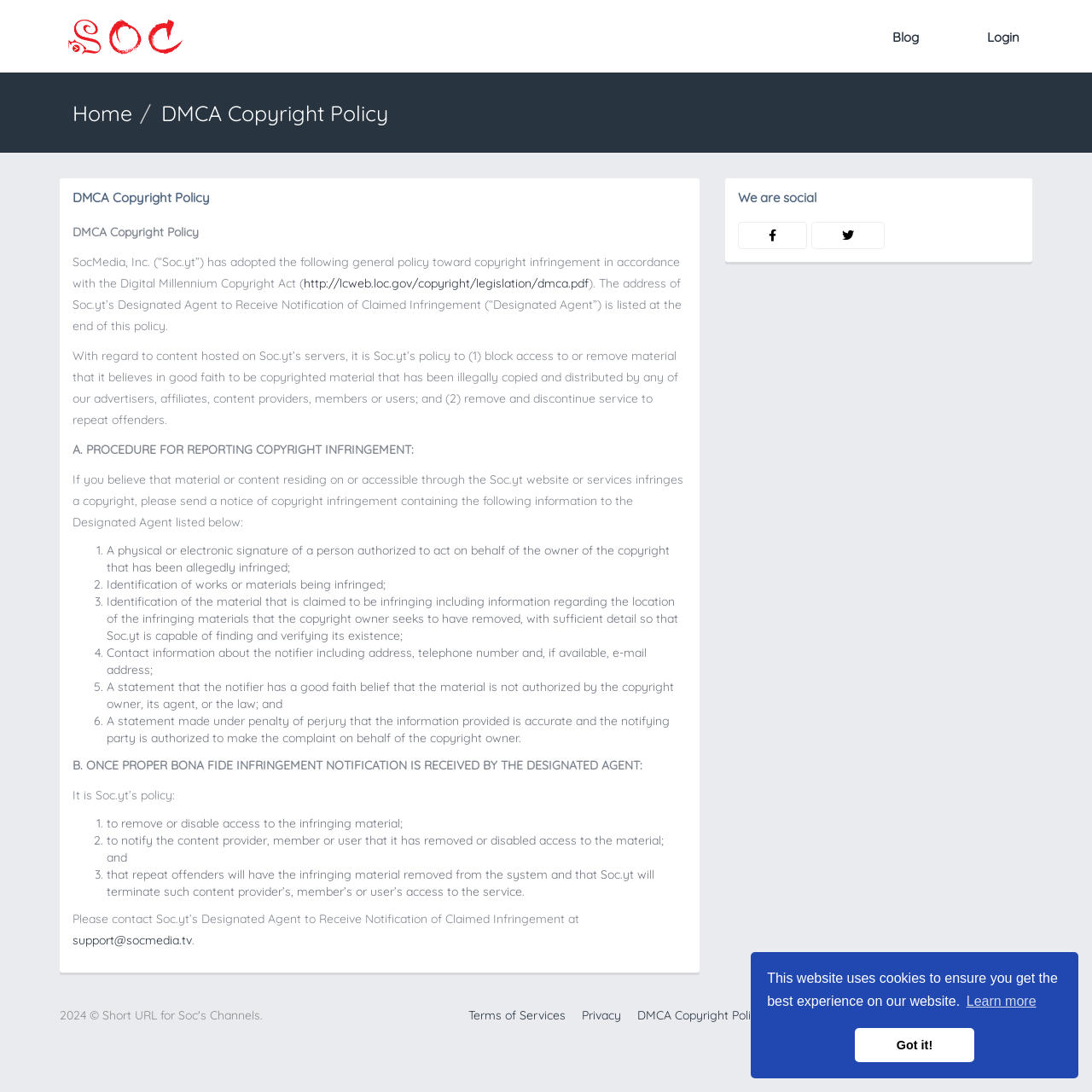What is the title of the section that outlines the procedure for reporting copyright infringement?
Using the image, provide a detailed and thorough answer to the question.

The section that outlines the procedure for reporting copyright infringement is titled 'A. PROCEDURE FOR REPORTING COPYRIGHT INFRINGEMENT' and it provides the necessary information and requirements for submitting a notice of copyright infringement.